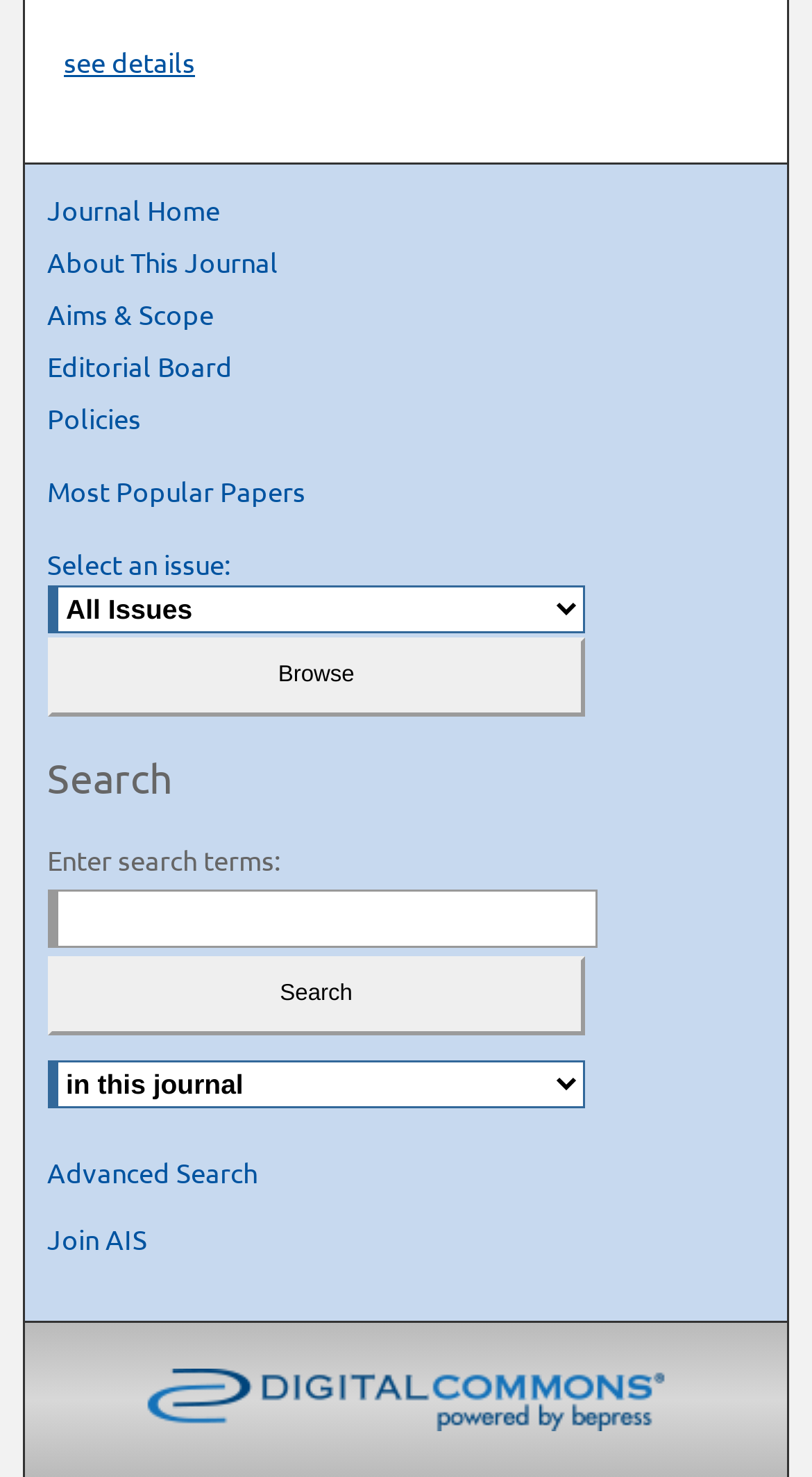Please provide a brief answer to the question using only one word or phrase: 
What is the purpose of the combobox below 'Select an issue:'?

Select an issue